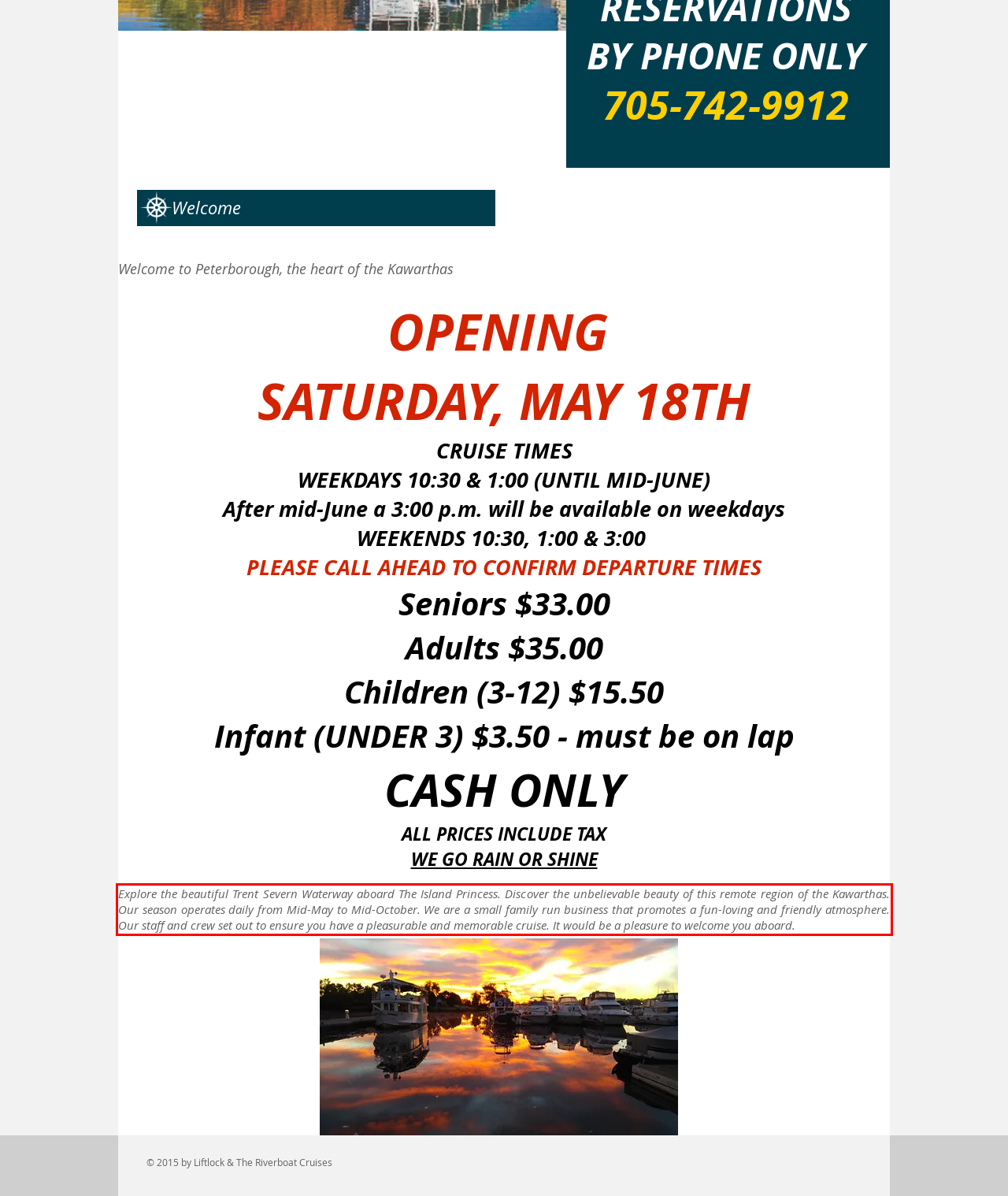View the screenshot of the webpage and identify the UI element surrounded by a red bounding box. Extract the text contained within this red bounding box.

Explore the beautiful Trent Severn Waterway aboard The Island Princess. Discover the unbelievable beauty of this remote region of the Kawarthas. Our season operates daily from Mid-May to Mid-October. We are a small family run business that promotes a fun-loving and friendly atmosphere. Our staff and crew set out to ensure you have a pleasurable and memorable cruise. It would be a pleasure to welcome you aboard.